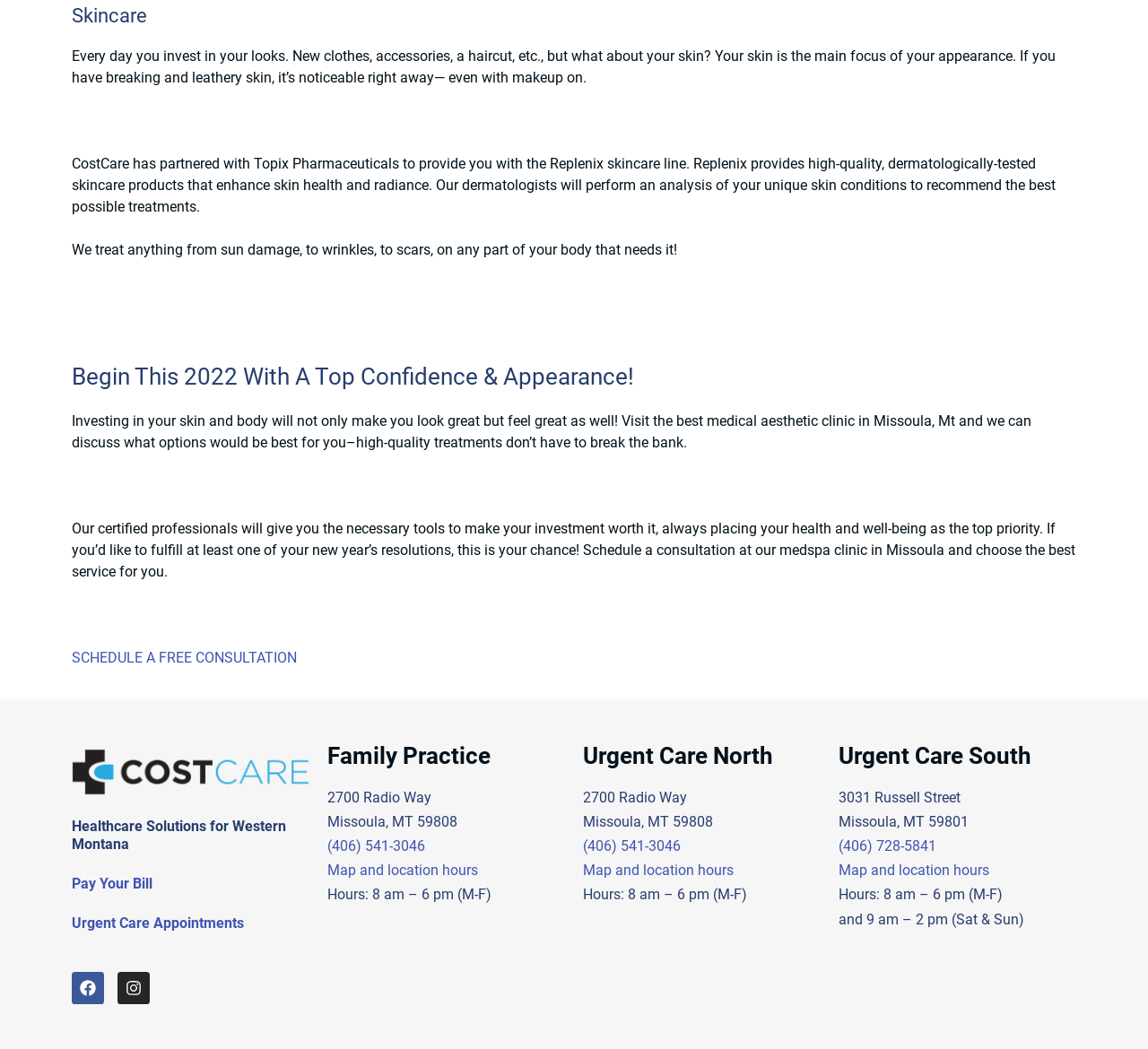Please provide the bounding box coordinates for the element that needs to be clicked to perform the following instruction: "View the clinic location on Facebook". The coordinates should be given as four float numbers between 0 and 1, i.e., [left, top, right, bottom].

[0.062, 0.926, 0.091, 0.957]